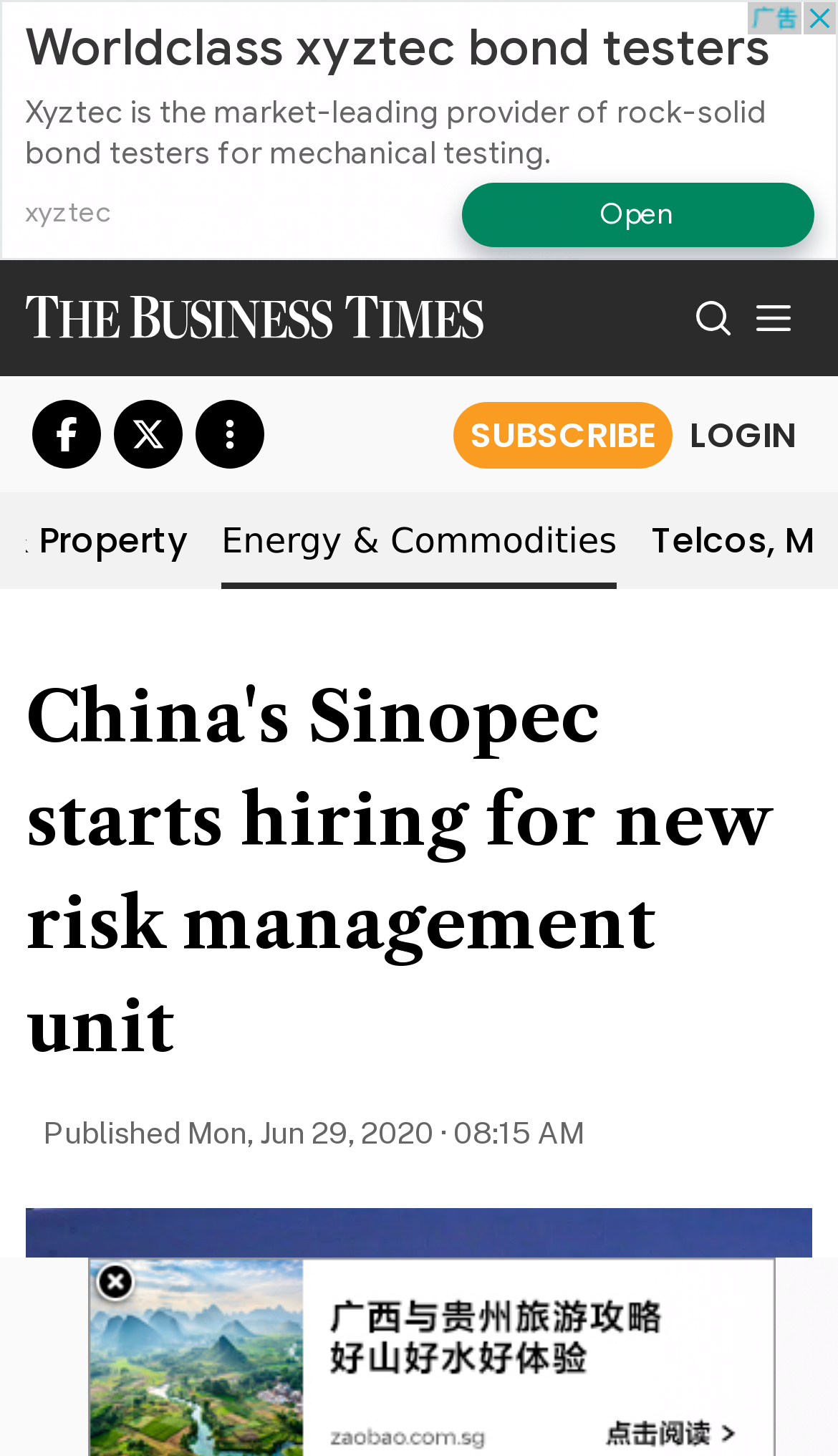Detail the features and information presented on the webpage.

The webpage appears to be a news article from The Business Times, with a headline "China's Sinopec starts hiring for new risk management unit". At the top of the page, there is an advertisement iframe that spans the entire width of the page. Below the advertisement, there is a navigation bar with several buttons and links, including a search button, a toggle side menu button, and social media share buttons.

To the left of the navigation bar, there is a logo of The Business Times, which is an image link. On the right side of the navigation bar, there are buttons to subscribe and log in. Below the navigation bar, there is a heading "Energy & Commodities" with a link to the same title.

The main content of the article is headed by a large heading that repeats the title of the article. Below the heading, there is a publication date and time, "Mon, Jun 29, 2020 · 08:15 AM". The article text is not explicitly mentioned in the accessibility tree, but it is likely to be present below the publication date and time.

On the right side of the article, there is a button to expand an image related to the article, which is described as "China Petrochemical, or Sinopec Group, has started hiring for six top management positions for a new commodities risk management unit."